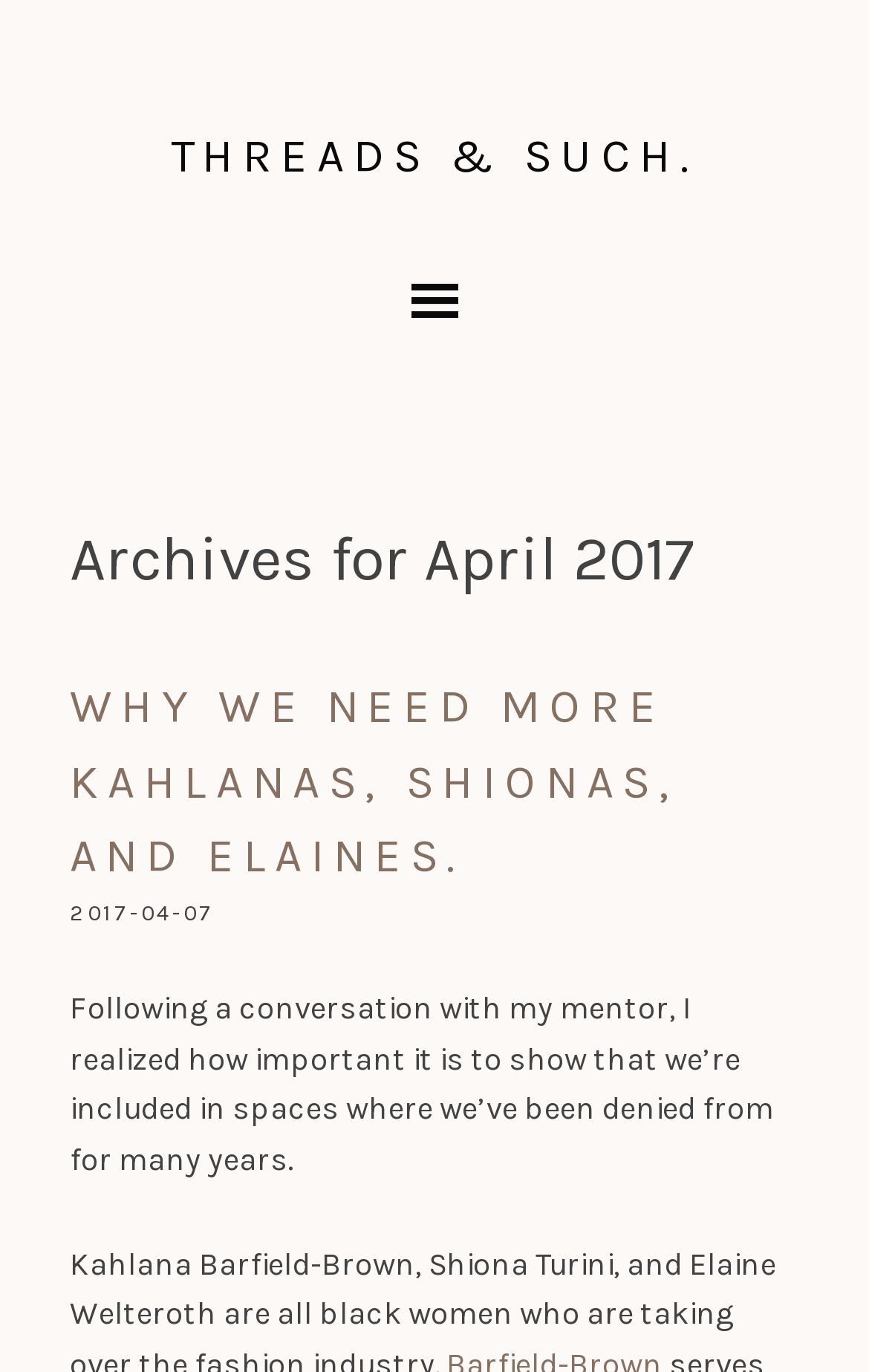Calculate the bounding box coordinates of the UI element given the description: "threads & such.".

[0.08, 0.065, 0.92, 0.162]